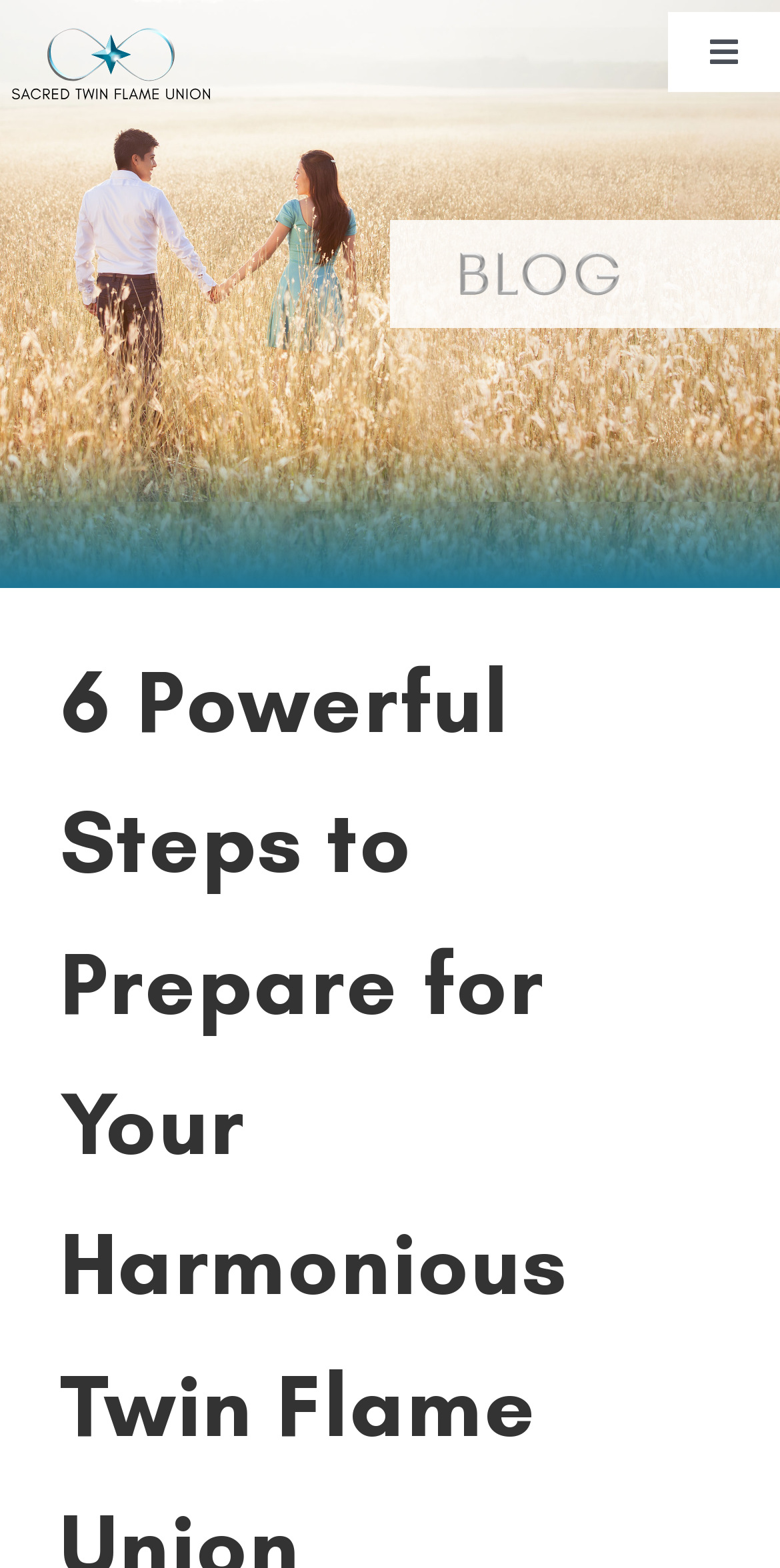Please determine the bounding box coordinates of the element's region to click for the following instruction: "Read about ascension coaching".

[0.0, 0.143, 1.0, 0.226]